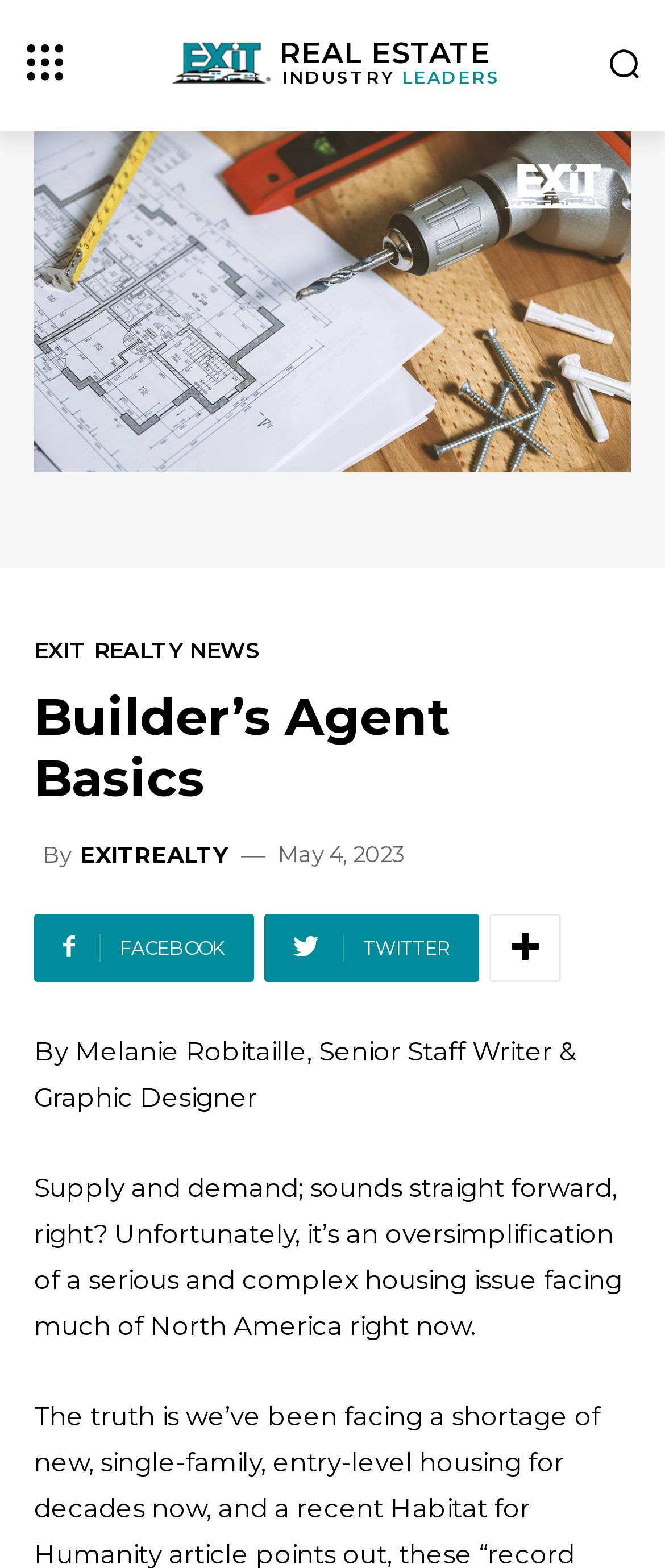Using the provided element description: "Dr. Mary Katherine Taylor", identify the bounding box coordinates. The coordinates should be four floats between 0 and 1 in the order [left, top, right, bottom].

None